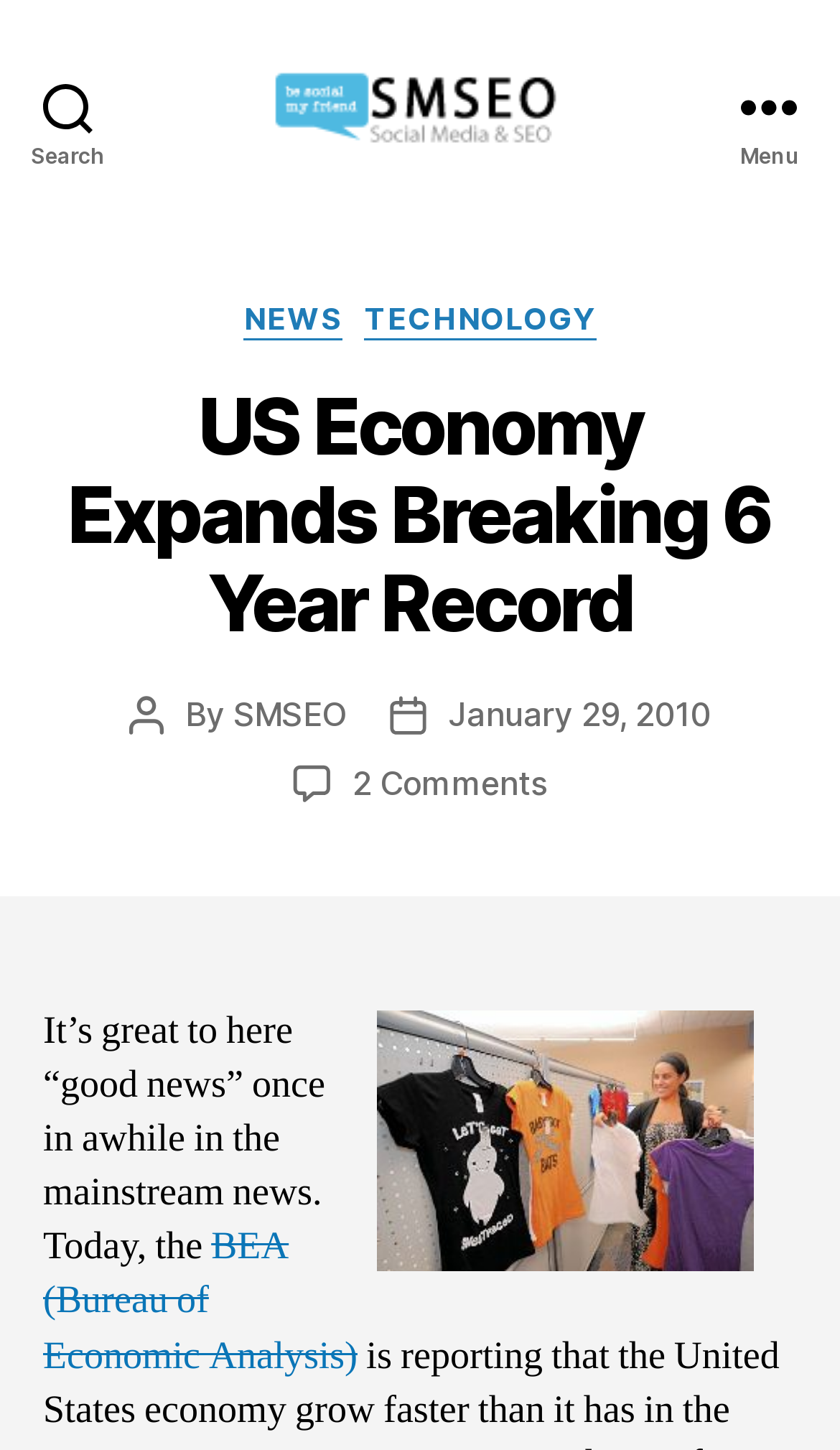Please determine the bounding box coordinates of the element's region to click for the following instruction: "Explore October 2018 content".

None